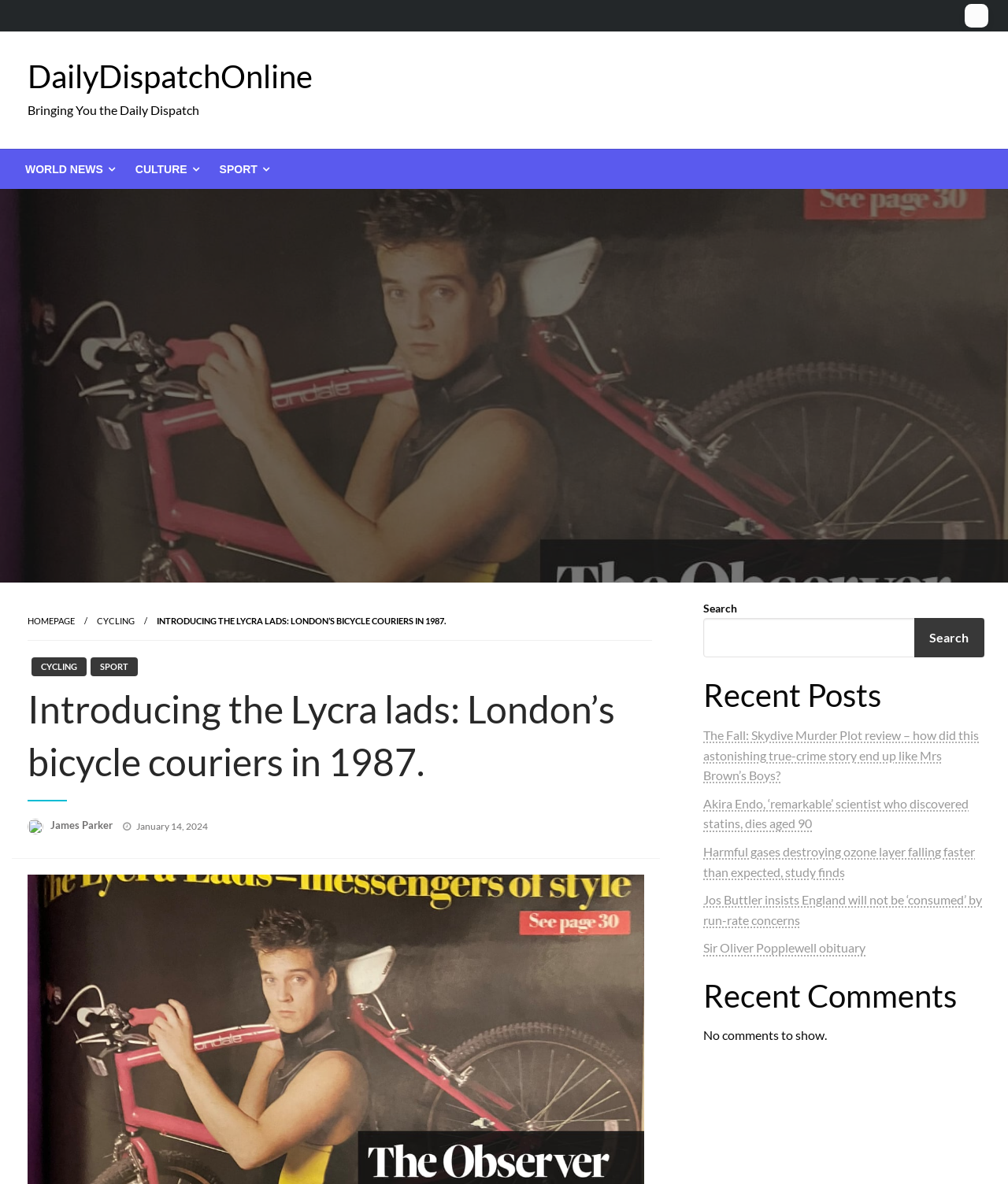Highlight the bounding box coordinates of the region I should click on to meet the following instruction: "View the 'Recent Posts'".

[0.698, 0.568, 0.977, 0.606]